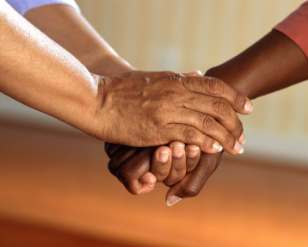How many pairs of hands are visible in the image?
Using the details from the image, give an elaborate explanation to answer the question.

The image captures a close-up of two pairs of hands gently clasped together, with one hand being slightly more tanned and the other being darker, reflecting a different skin tone.